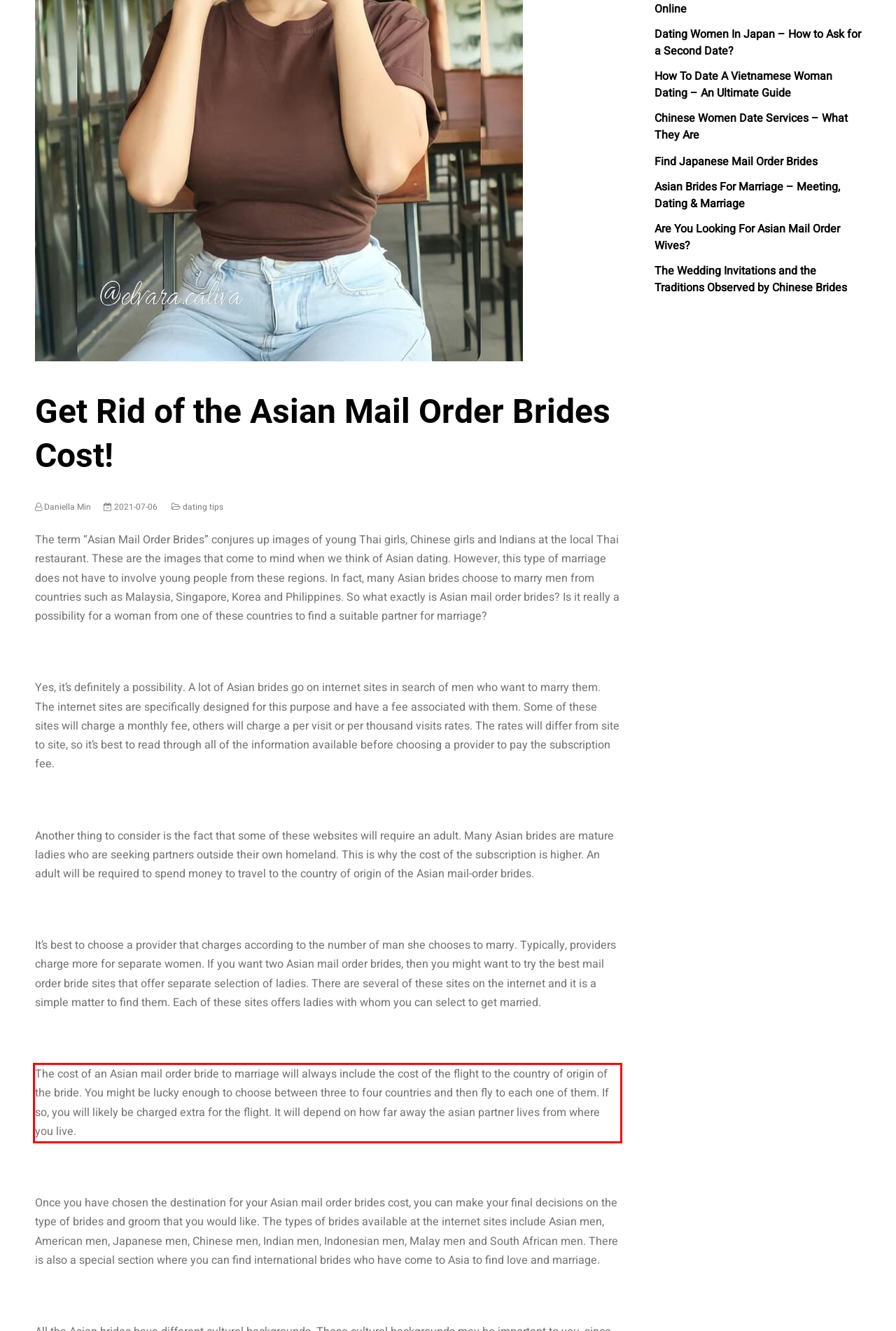By examining the provided screenshot of a webpage, recognize the text within the red bounding box and generate its text content.

The cost of an Asian mail order bride to marriage will always include the cost of the flight to the country of origin of the bride. You might be lucky enough to choose between three to four countries and then fly to each one of them. If so, you will likely be charged extra for the flight. It will depend on how far away the asian partner lives from where you live.